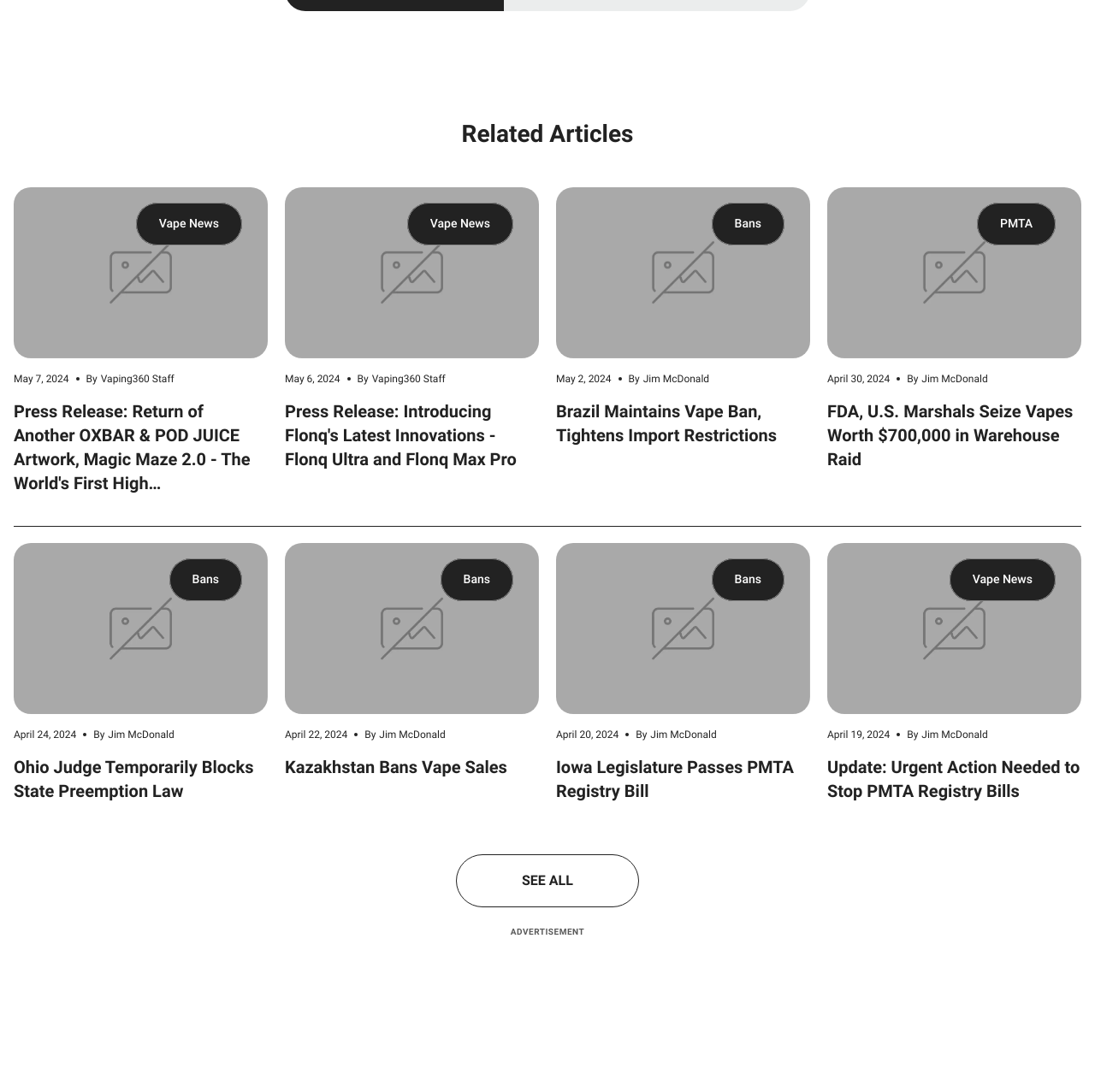Determine the bounding box coordinates for the clickable element to execute this instruction: "Click on the 'See All' button". Provide the coordinates as four float numbers between 0 and 1, i.e., [left, top, right, bottom].

[0.416, 0.782, 0.584, 0.831]